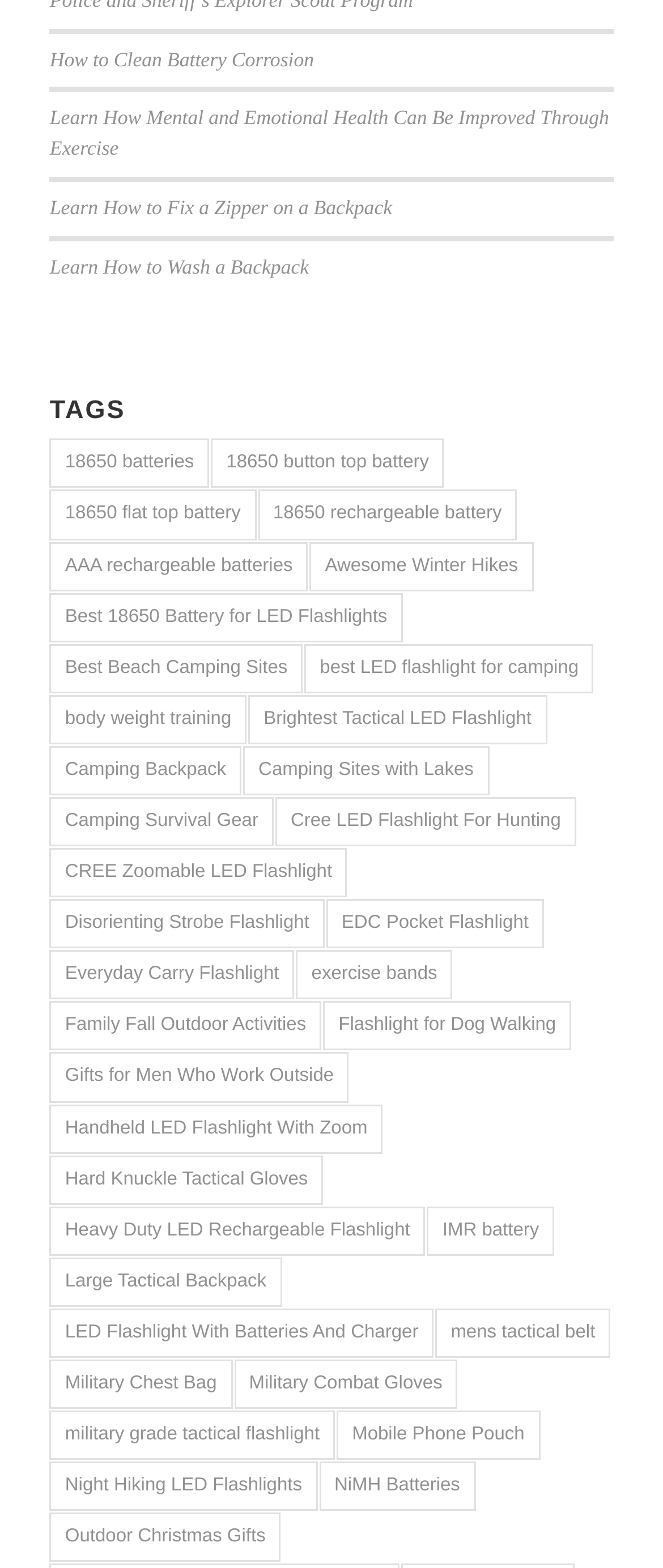What is the category of the links under 'TAGS'?
Answer the question based on the image using a single word or a brief phrase.

Batteries and Outdoor Gear